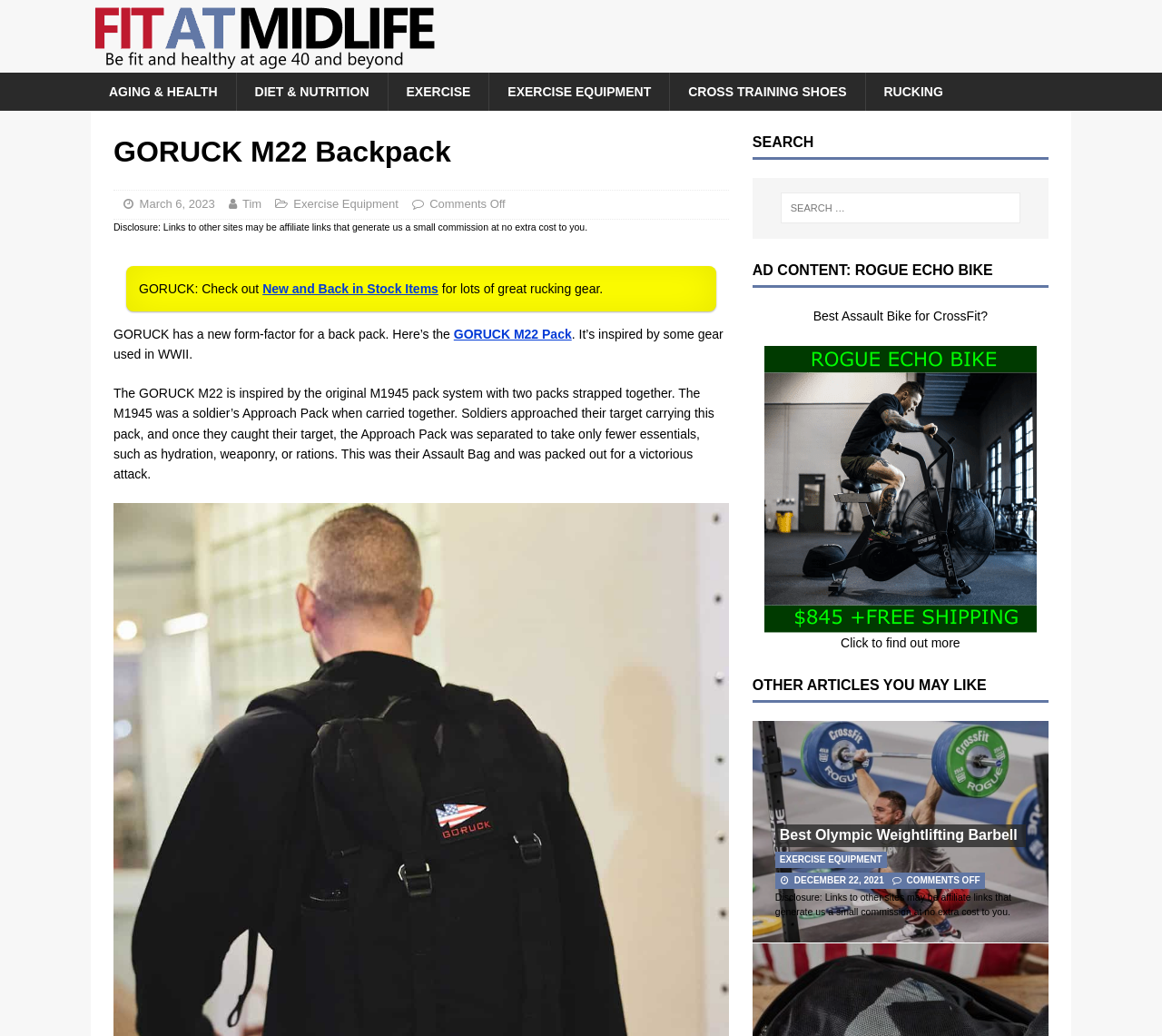Specify the bounding box coordinates of the area to click in order to follow the given instruction: "Learn more about 'Rogue Echo Bike'."

[0.658, 0.594, 0.892, 0.628]